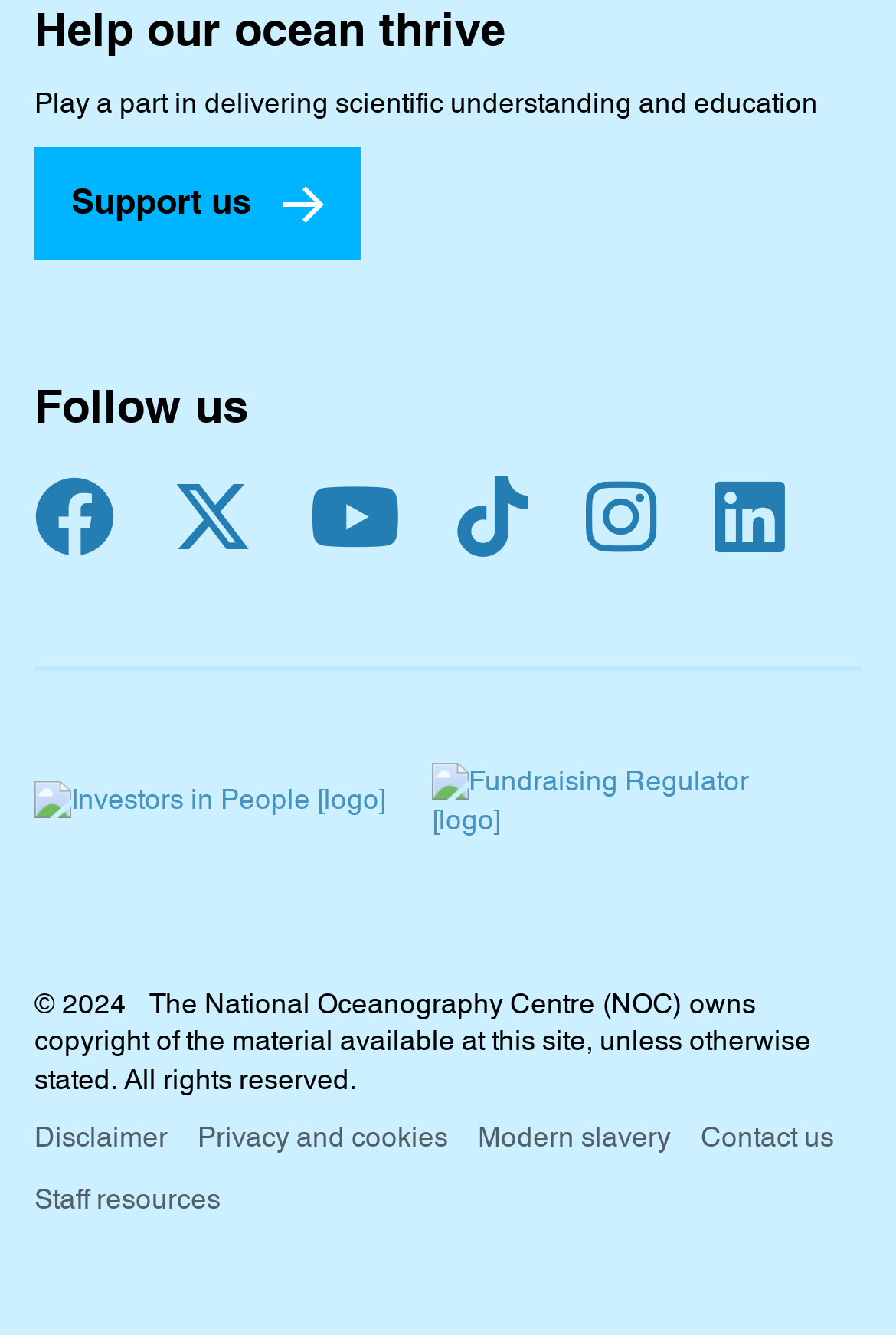Please analyze the image and provide a thorough answer to the question:
How many links are provided at the bottom of the webpage?

The webpage provides links to 'Disclaimer', 'Privacy and cookies', 'Modern slavery', 'Contact us', and 'Staff resources' at the bottom, which can be determined by examining the links in the lower section of the webpage.